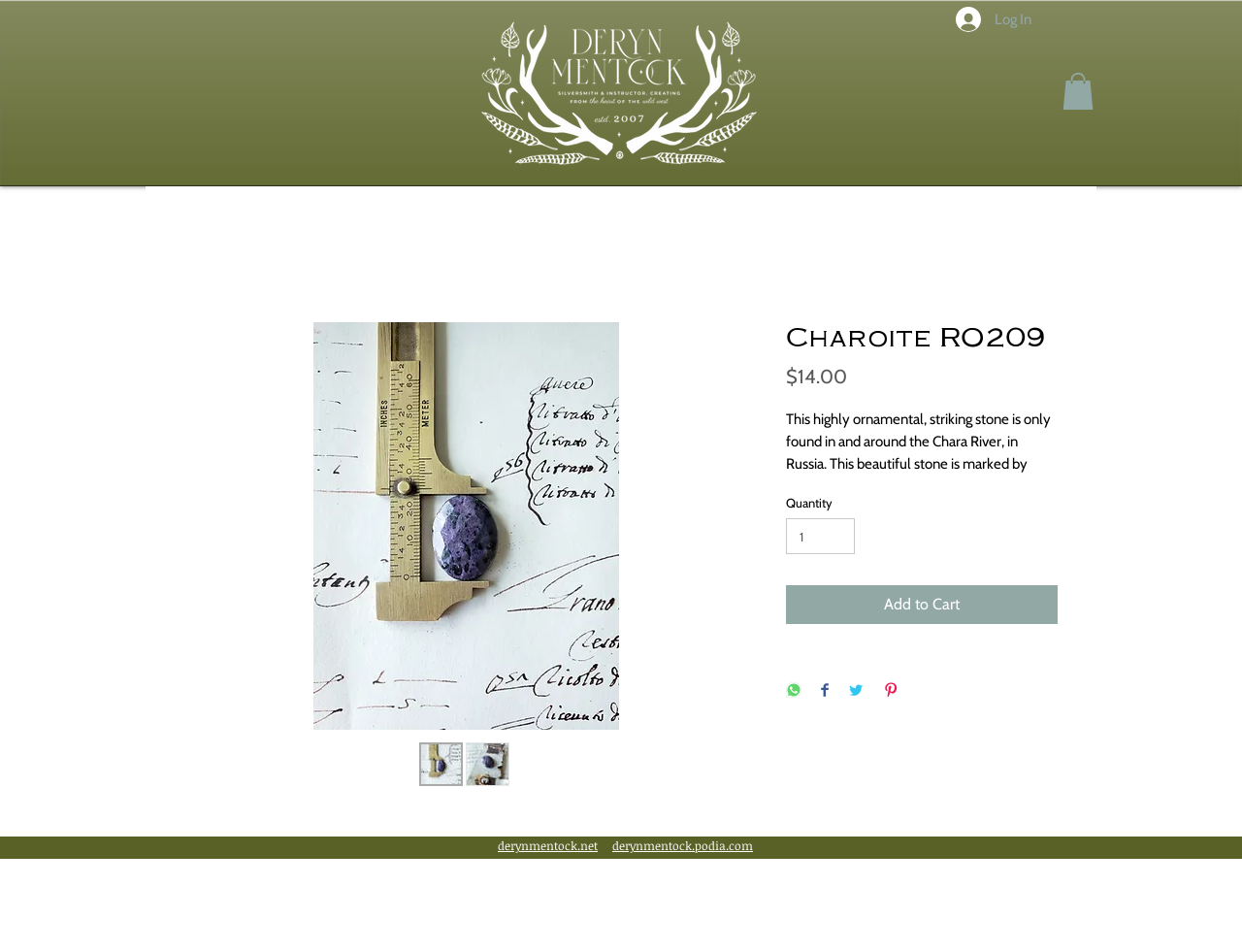Carefully examine the image and provide an in-depth answer to the question: What is the price of Charoite RO209?

The price of Charoite RO209 can be found in the article section of the webpage, where it is stated as '$14.00' next to the 'Price' label.